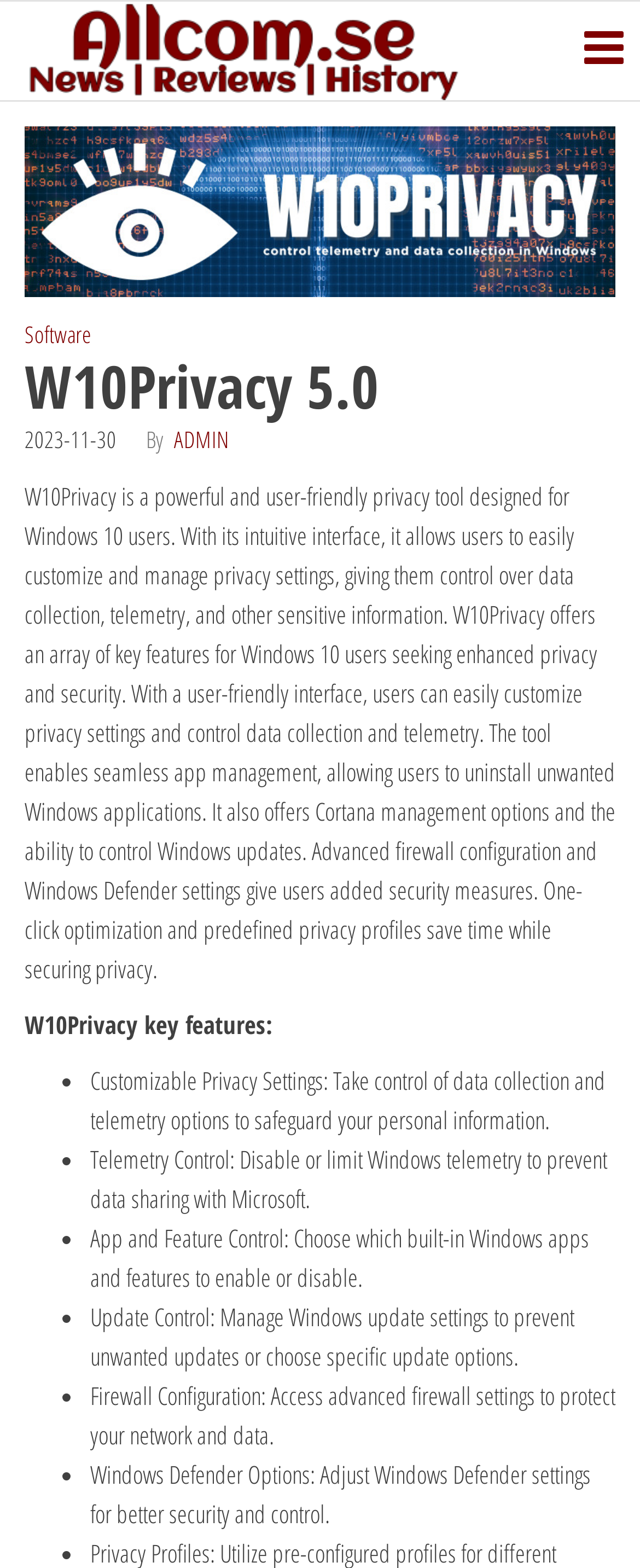What is the purpose of W10Privacy 5.0?
Look at the image and respond to the question as thoroughly as possible.

The webpage describes W10Privacy 5.0 as a 'powerful and user-friendly privacy tool designed for Windows 10 users', which suggests that the purpose of W10Privacy 5.0 is to provide privacy and security for Windows 10 users.